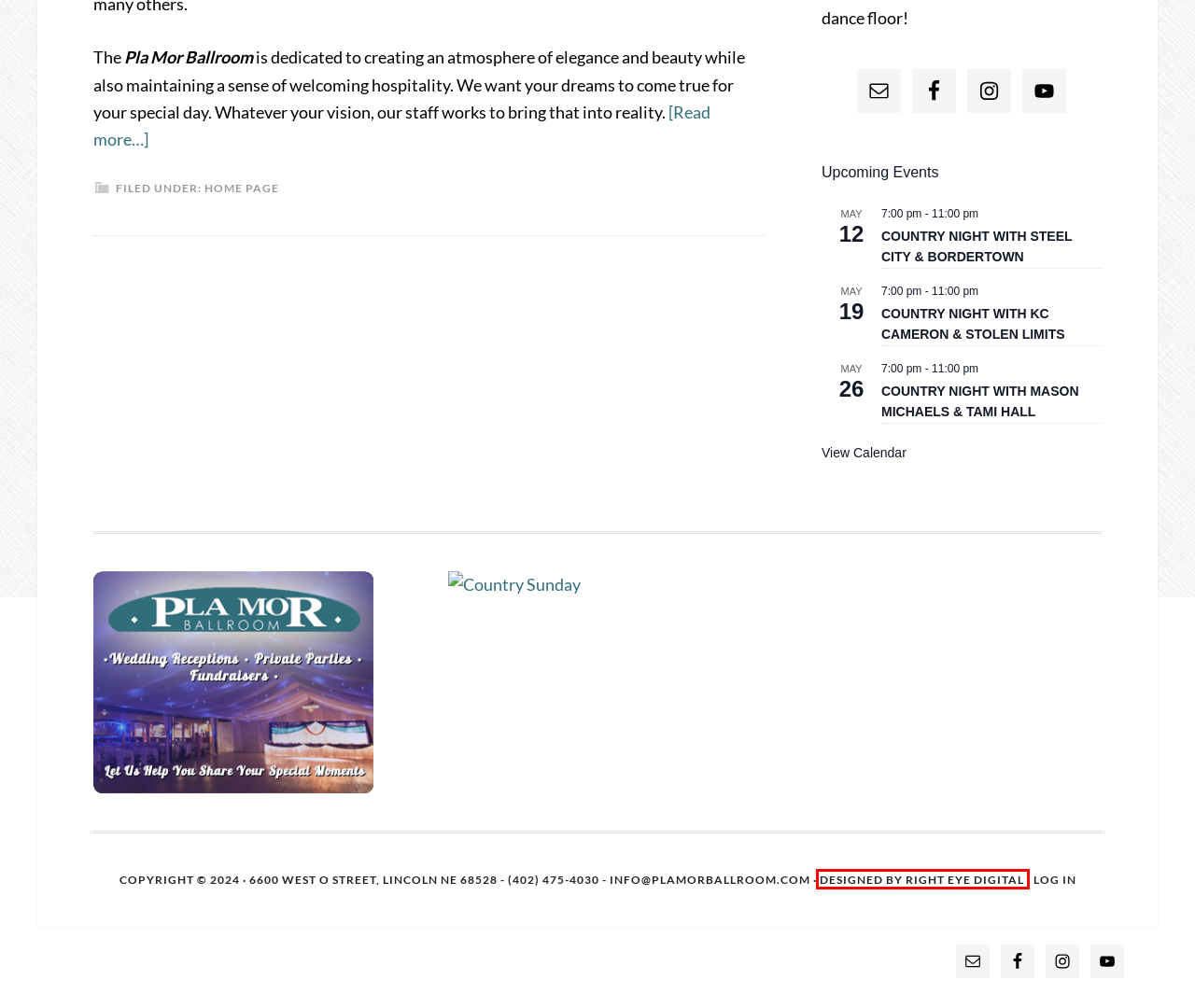Given a screenshot of a webpage with a red bounding box around an element, choose the most appropriate webpage description for the new page displayed after clicking the element within the bounding box. Here are the candidates:
A. Photo Galleries - Pla Mor Ballroom
B. COUNTRY NIGHT WITH KC CAMERON & STOLEN LIMITS - Pla Mor Ballroom
C. Ballroom Dance Lessons - Pla Mor Ballroom
D. Complete Digital Marketing in Lincoln Nebraska - Right Eye Digital
E. Country Dance Lessons - Pla Mor Ballroom
F. Fundraisers  - Pla Mor Ballroom
G. COUNTRY NIGHT WITH MASON MICHAELS & TAMI HALL - Pla Mor Ballroom
H. COUNTRY NIGHT WITH STEEL CITY & BORDERTOWN - Pla Mor Ballroom

D